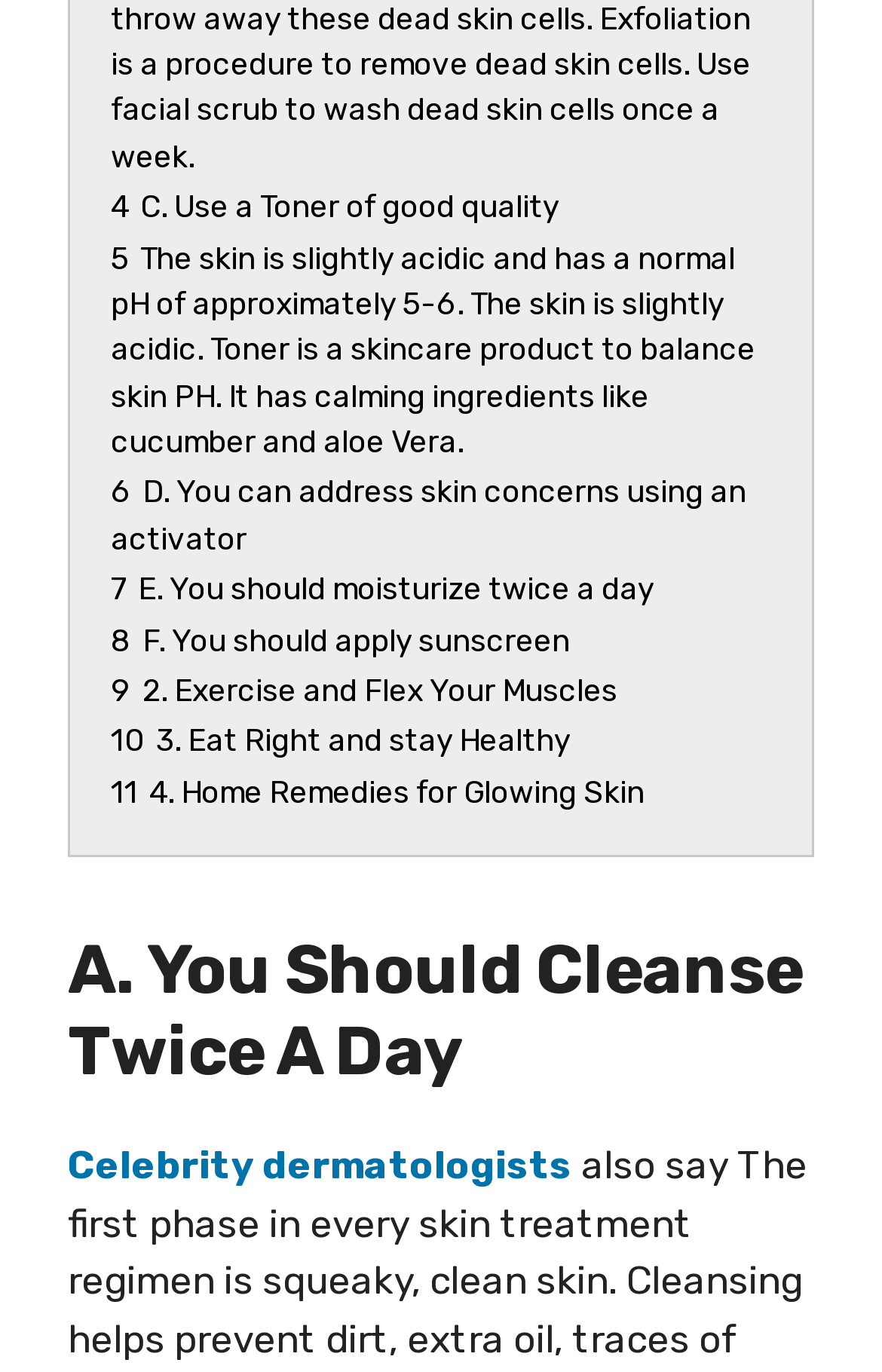Please specify the bounding box coordinates of the area that should be clicked to accomplish the following instruction: "Read about the importance of balancing skin pH". The coordinates should consist of four float numbers between 0 and 1, i.e., [left, top, right, bottom].

[0.126, 0.174, 0.856, 0.335]